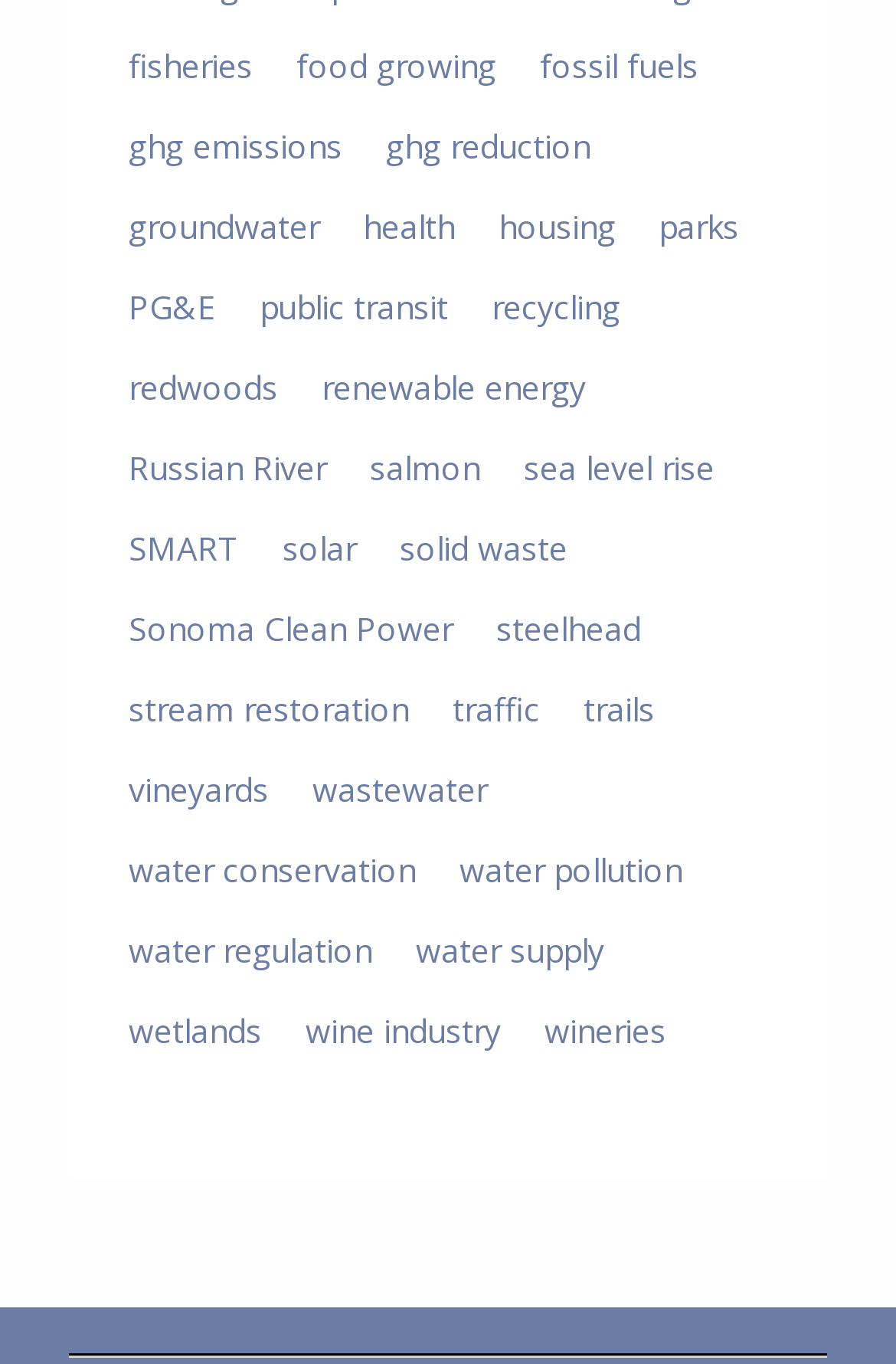Using the provided description Sonoma Clean Power, find the bounding box coordinates for the UI element. Provide the coordinates in (top-left x, top-left y, bottom-right x, bottom-right y) format, ensuring all values are between 0 and 1.

[0.128, 0.434, 0.521, 0.483]